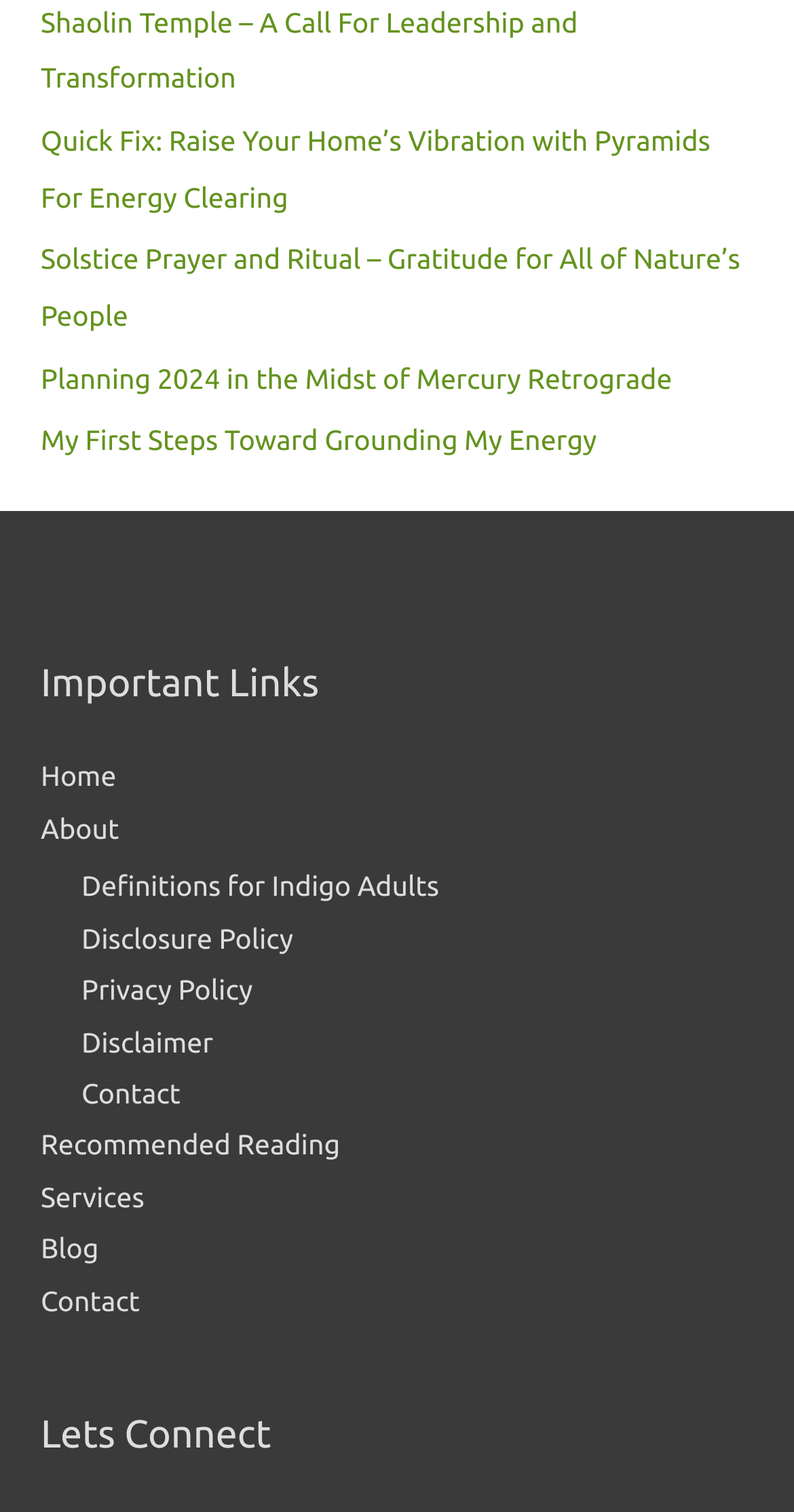What is the first article title? Observe the screenshot and provide a one-word or short phrase answer.

Quick Fix: Raise Your Home’s Vibration with Pyramids For Energy Clearing